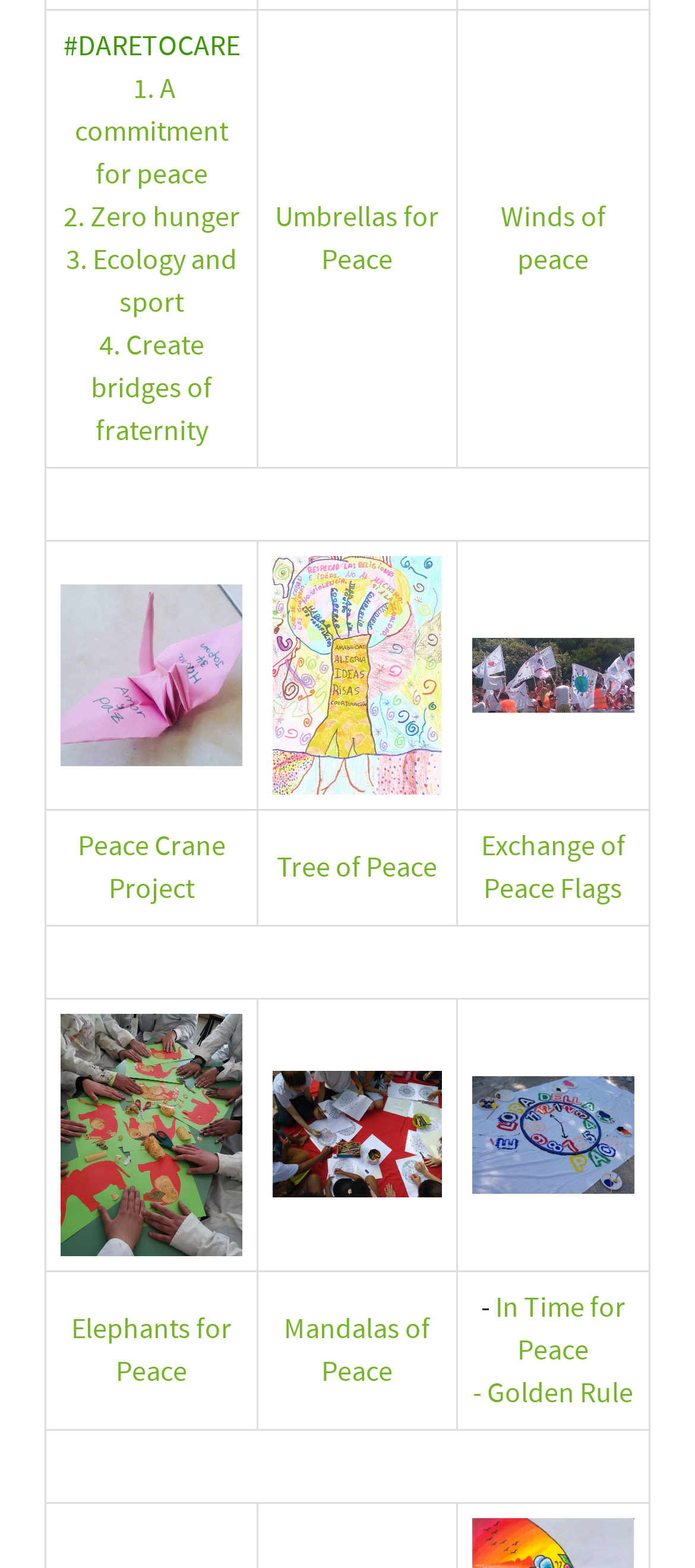Please find the bounding box for the following UI element description. Provide the coordinates in (top-left x, top-left y, bottom-right x, bottom-right y) format, with values between 0 and 1: alt="1"

[0.679, 0.712, 0.913, 0.733]